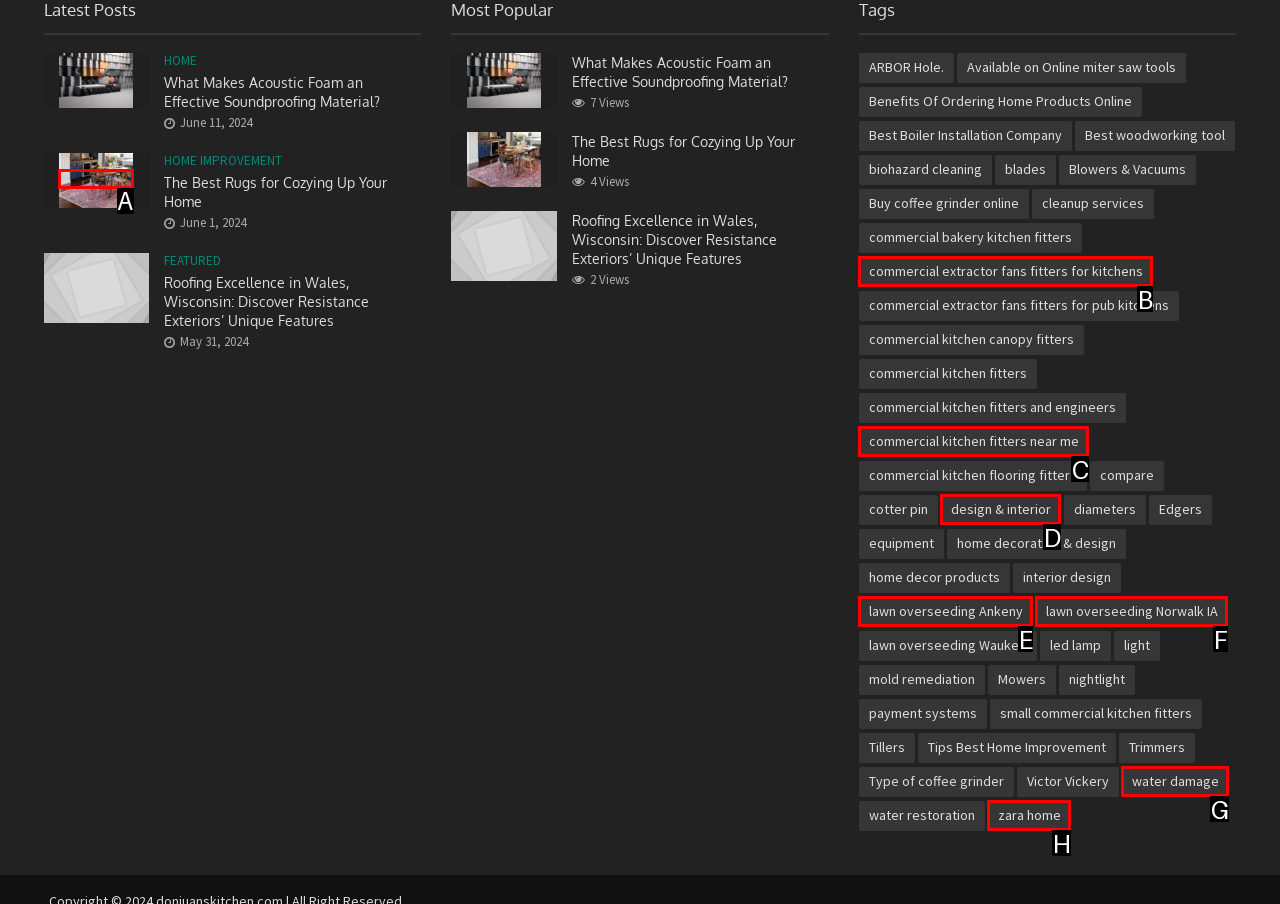Determine which element should be clicked for this task: View the article 'The Best Rugs for Cozying Up Your Home'
Answer with the letter of the selected option.

A